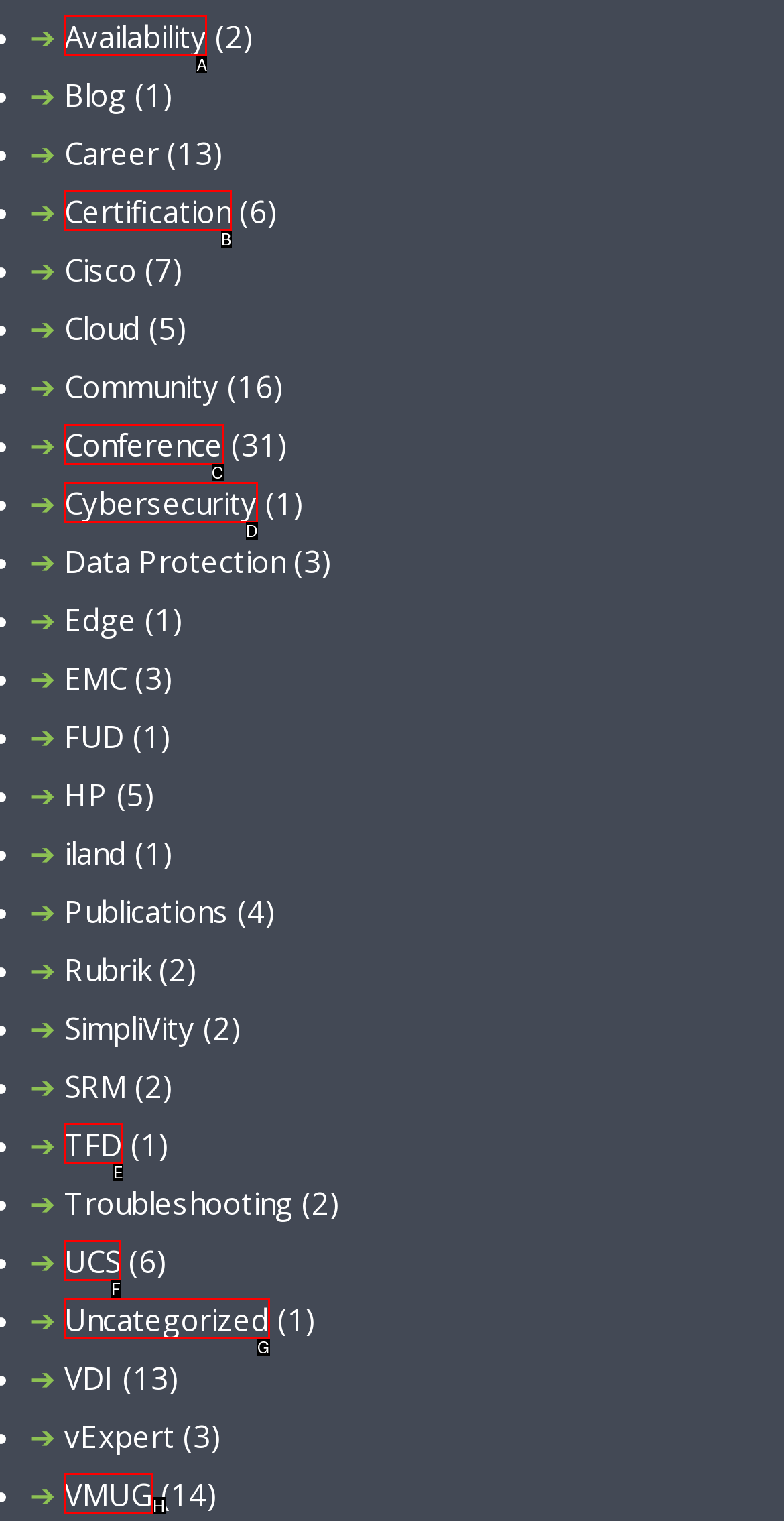Choose the HTML element that should be clicked to accomplish the task: Click on Availability. Answer with the letter of the chosen option.

A